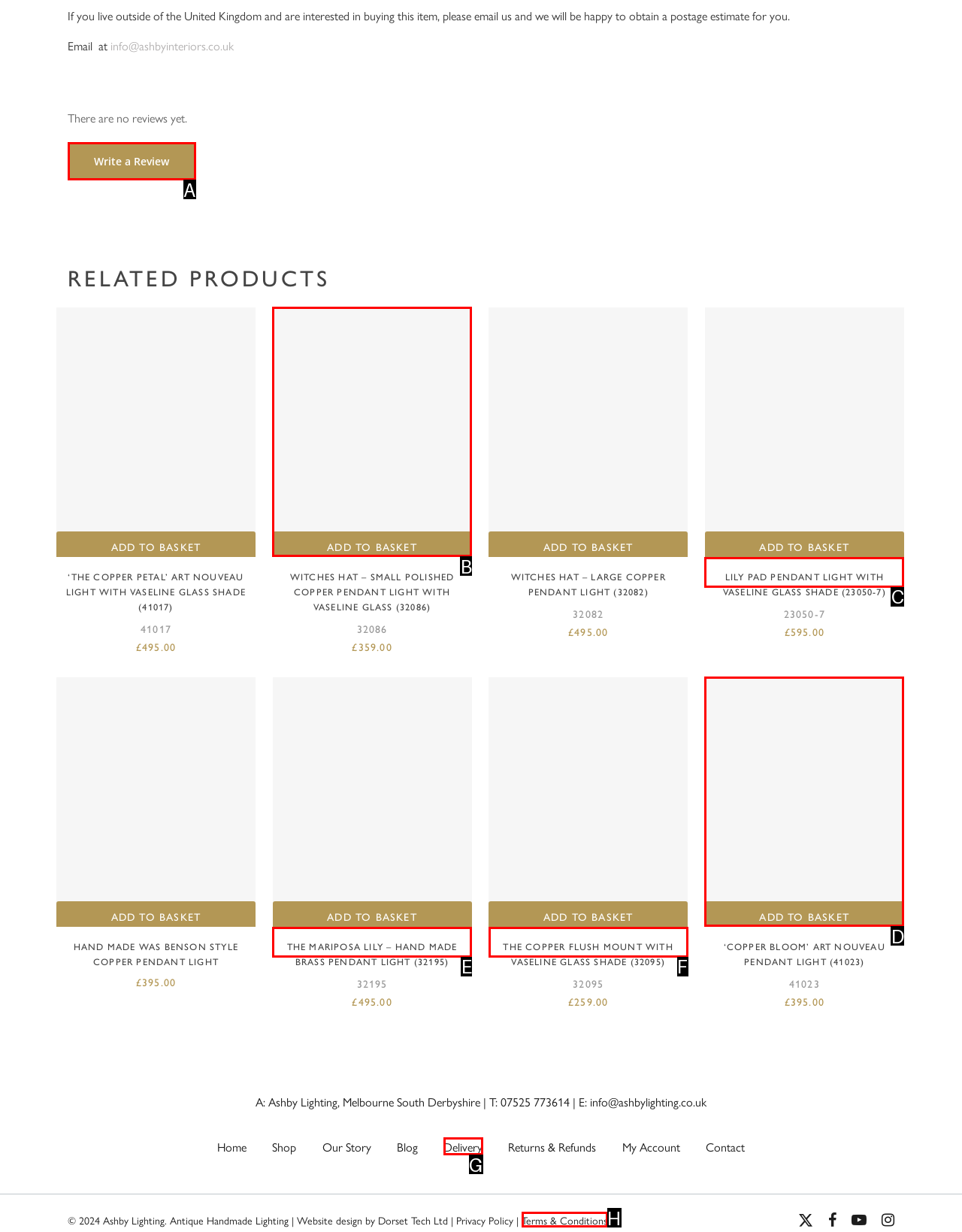Select the HTML element that corresponds to the description: parent_node: ADD TO BASKET. Reply with the letter of the correct option.

D